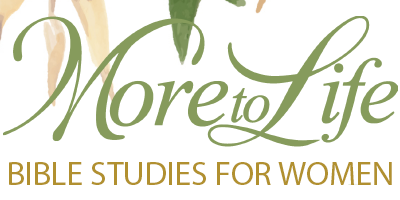Provide a thorough description of the image presented.

The image prominently features the title "More to Life" in an elegant and artistic font, suggesting a focus on inspiration and spiritual growth. Beneath this, the phrase "BIBLE STUDIES FOR WOMEN" is displayed in a more subdued yet clear style, indicating the target audience for the content. The natural elements in the background, such as leaves or floral designs, enhance the serene and uplifting theme of the image, evoking a sense of warmth and community. This visual composition sets the tone for an enriching exploration of faith specifically designed for women, inviting them to engage deeply with biblical teachings and connect with a supportive community.